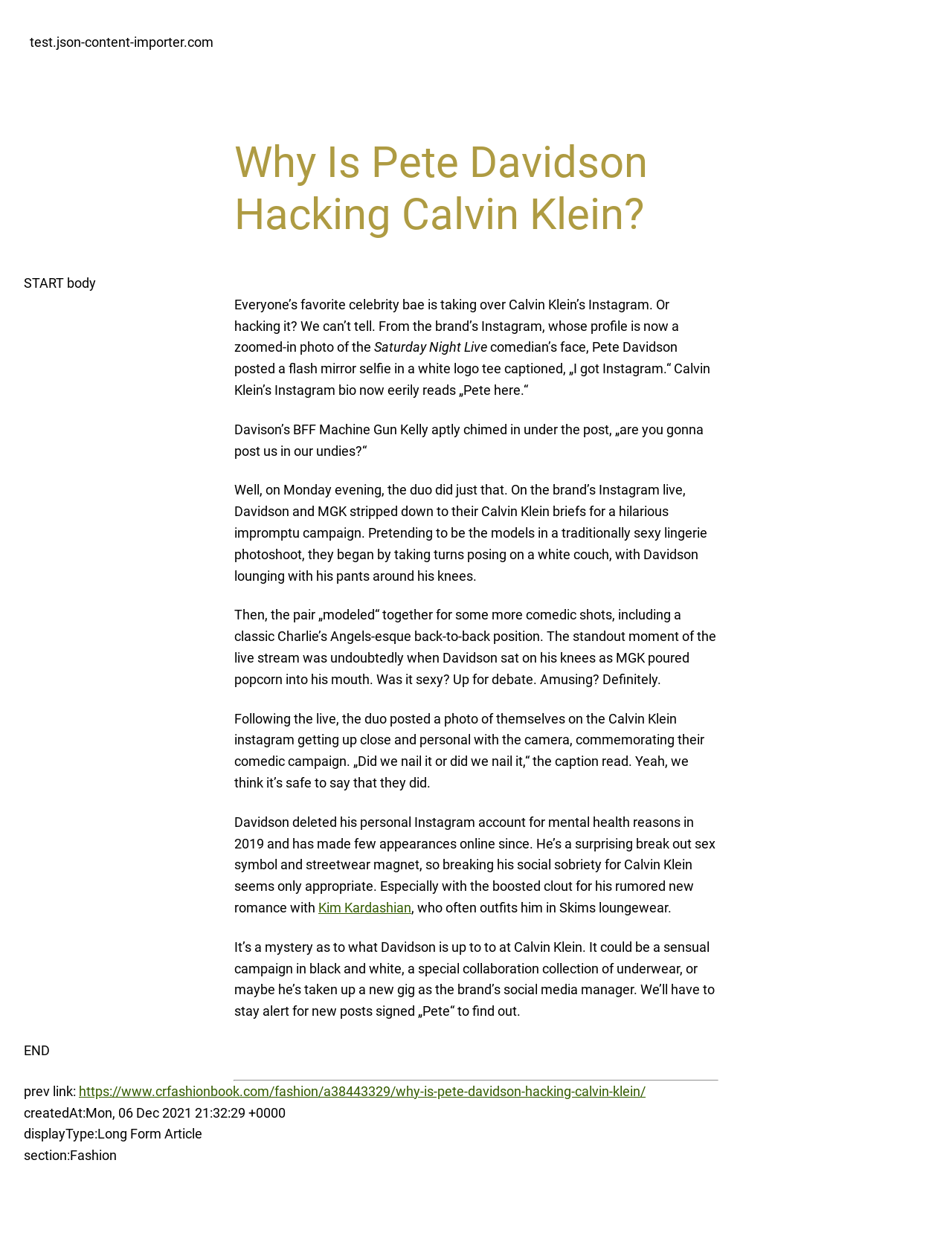Please look at the image and answer the question with a detailed explanation: What is Pete Davidson doing on Calvin Klein's Instagram?

Based on the webpage content, Pete Davidson is posting selfies on Calvin Klein's Instagram, including a flash mirror selfie in a white logo tee, and also participating in a hilarious impromptu campaign with his friend Machine Gun Kelly.